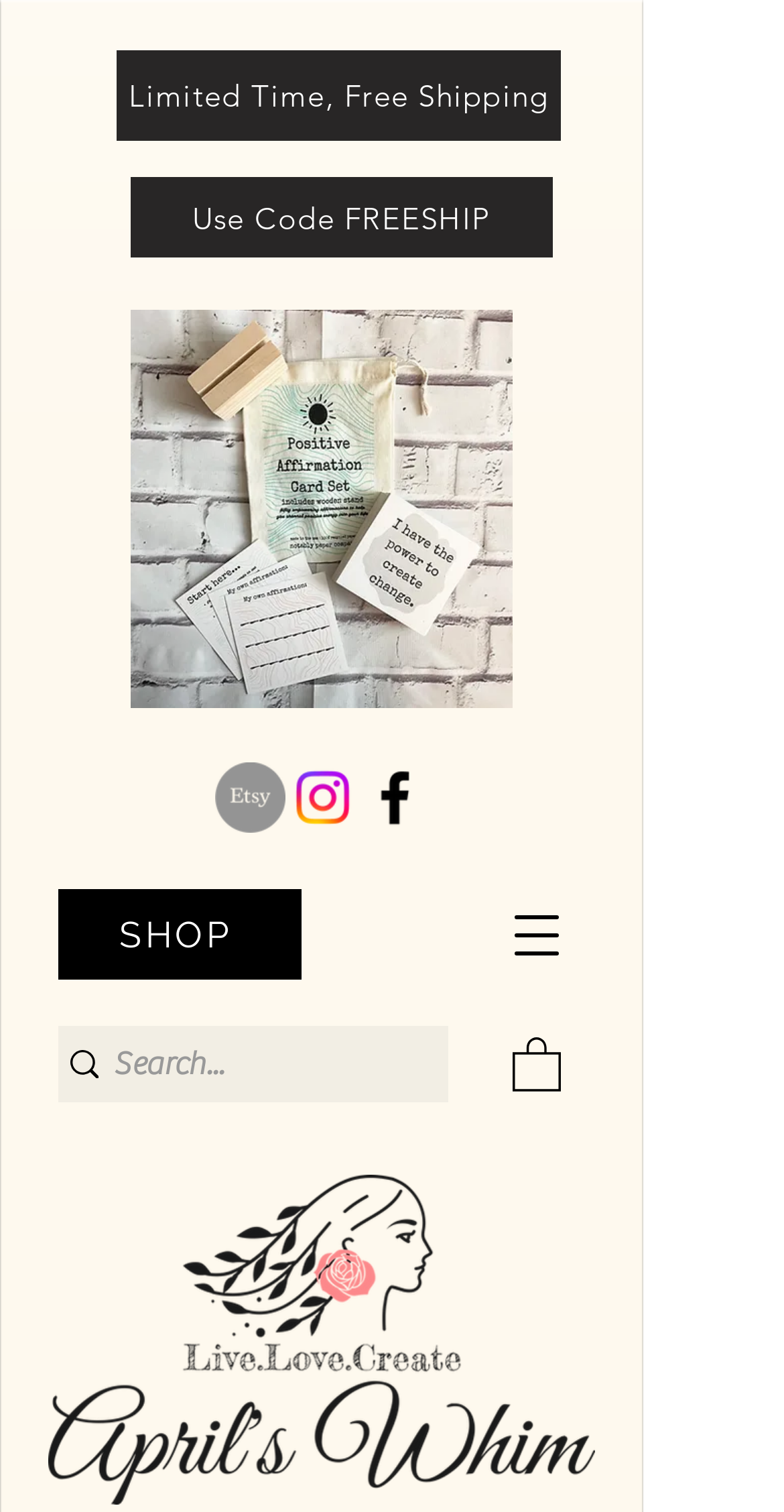Pinpoint the bounding box coordinates of the clickable area needed to execute the instruction: "Go to the shop". The coordinates should be specified as four float numbers between 0 and 1, i.e., [left, top, right, bottom].

[0.074, 0.588, 0.385, 0.648]